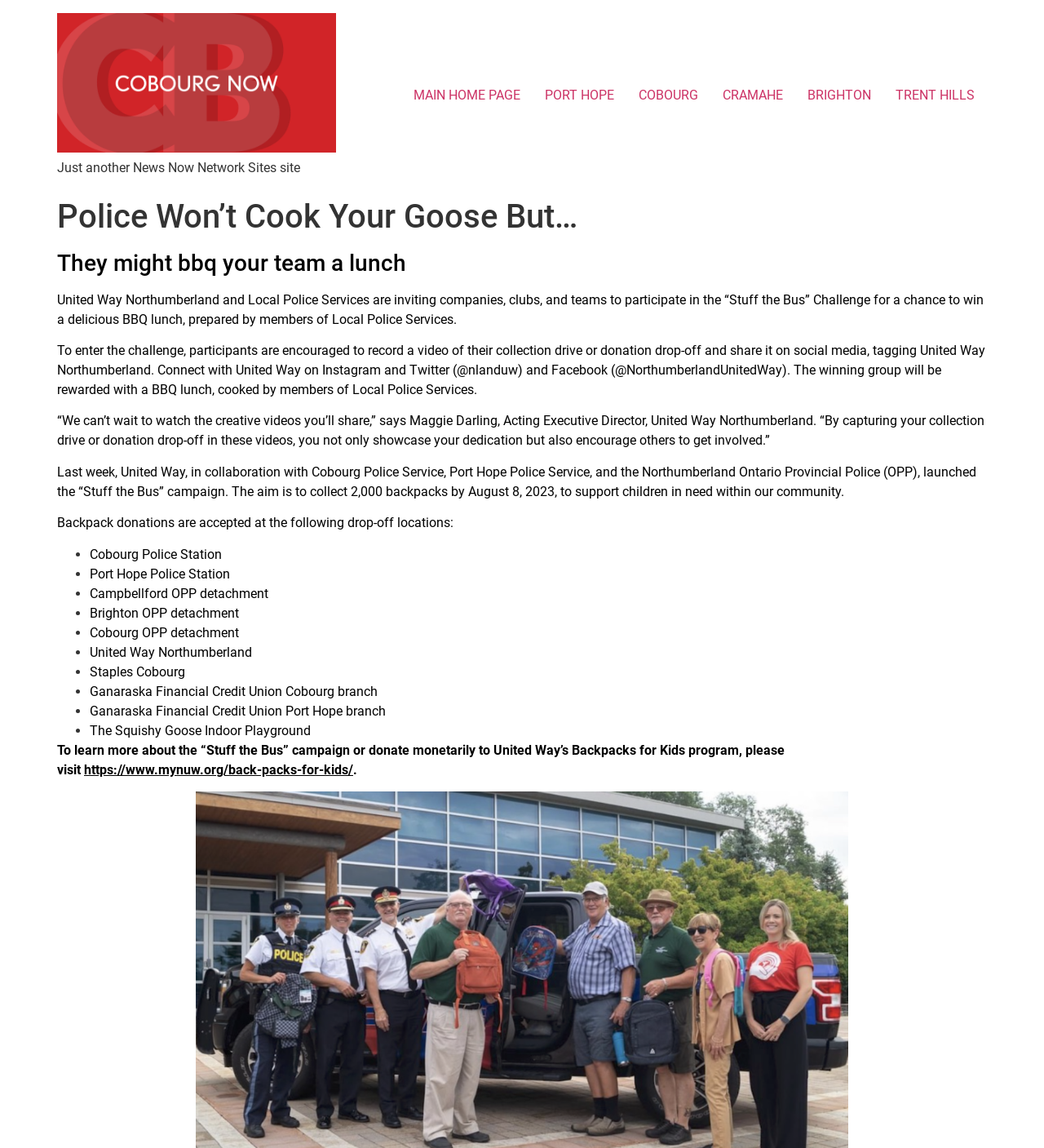Identify the bounding box coordinates of the area you need to click to perform the following instruction: "Visit the MAIN HOME PAGE".

[0.384, 0.069, 0.51, 0.097]